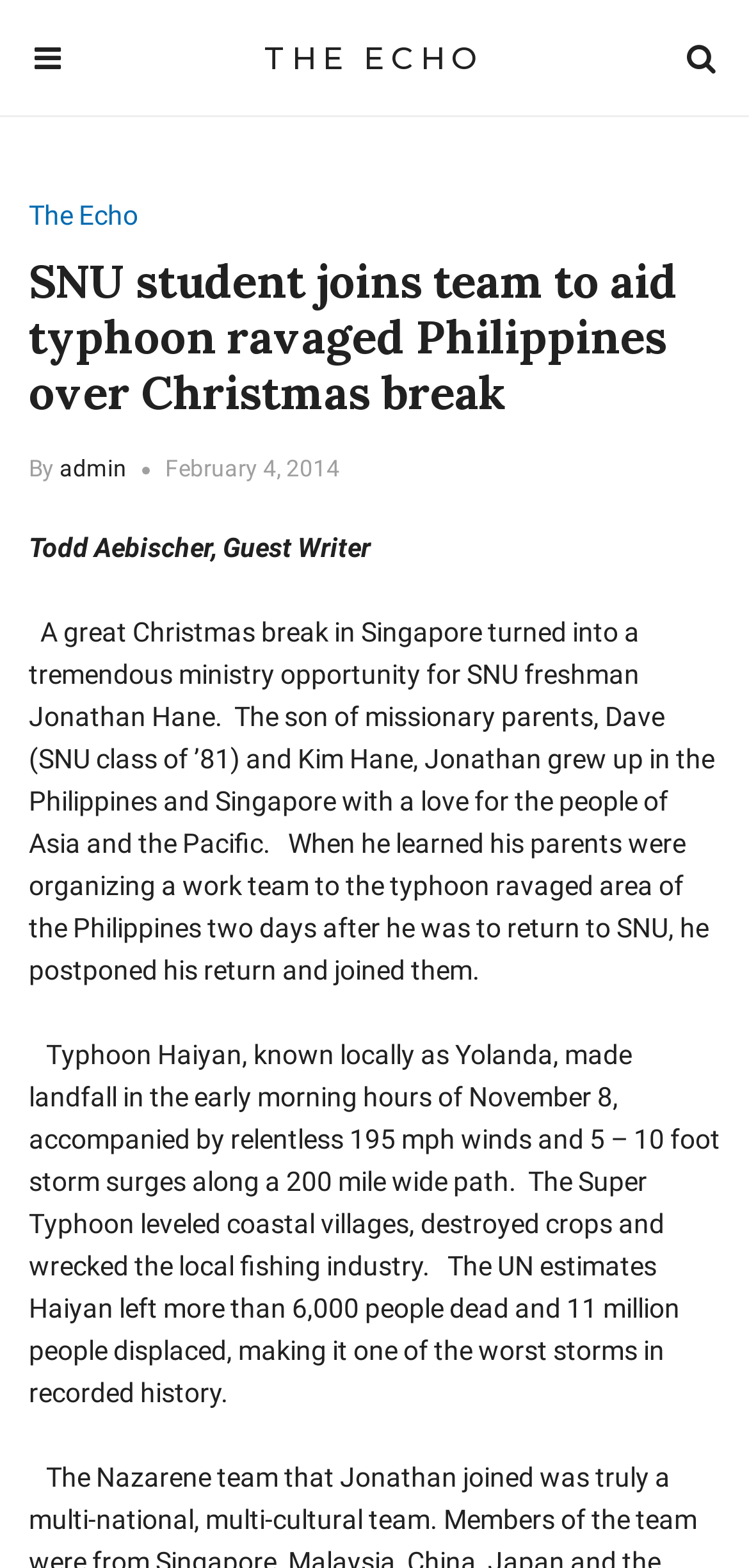What was the wind speed of Typhoon Haiyan?
Look at the screenshot and respond with a single word or phrase.

195 mph